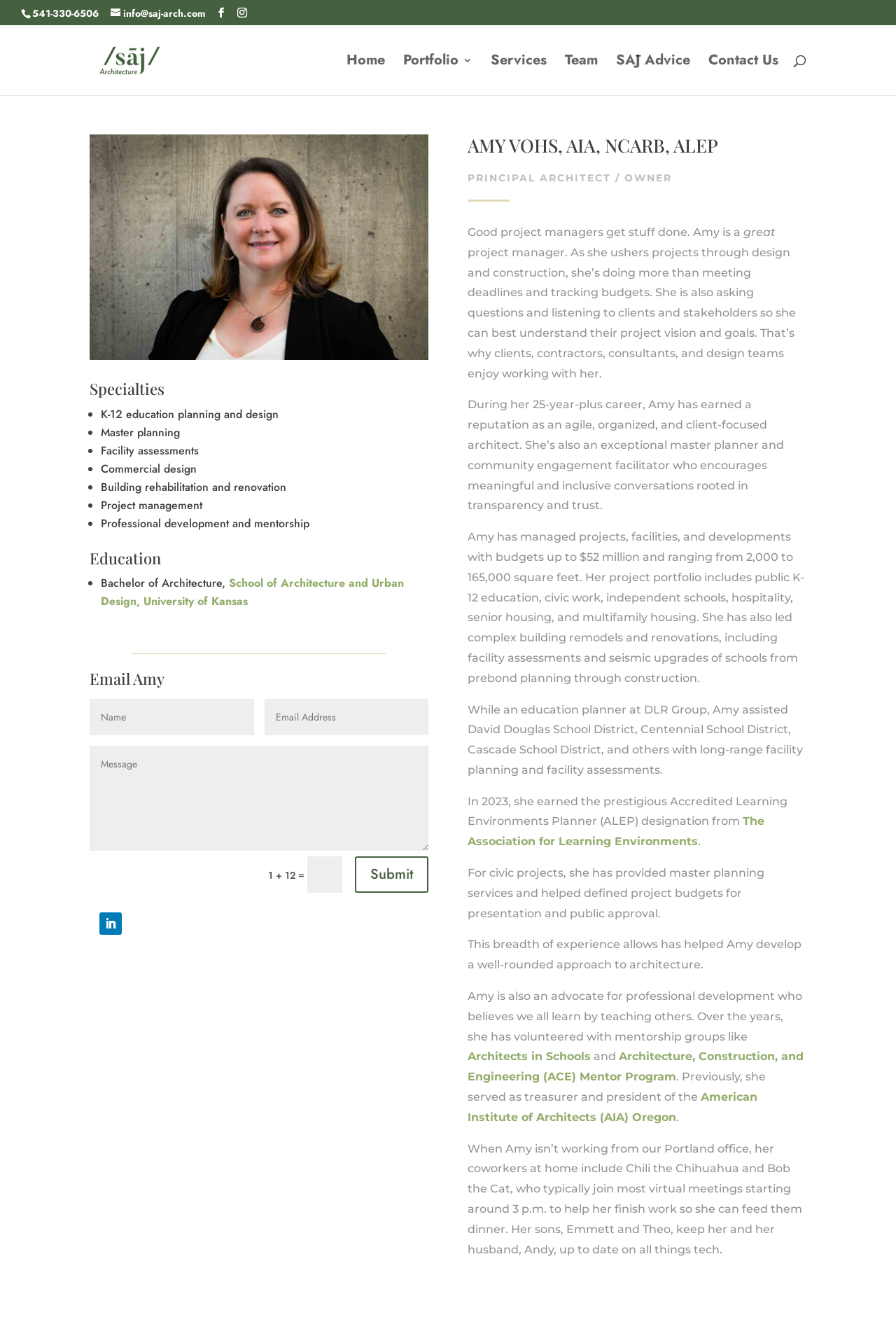Please find the bounding box for the following UI element description. Provide the coordinates in (top-left x, top-left y, bottom-right x, bottom-right y) format, with values between 0 and 1: SĀJ Advice

[0.688, 0.042, 0.77, 0.072]